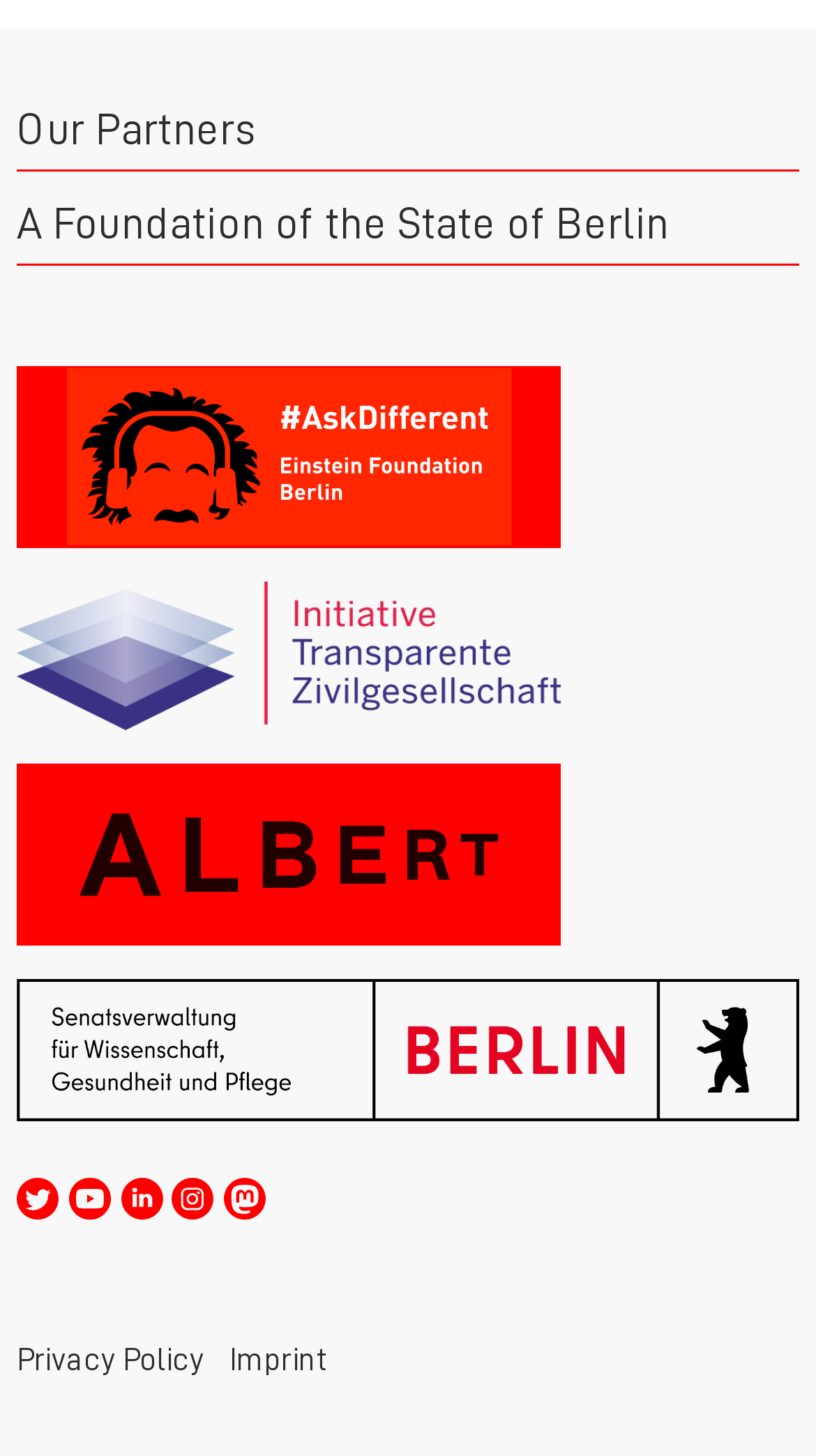Please specify the bounding box coordinates of the clickable section necessary to execute the following command: "Open Ask Different podcast".

[0.021, 0.251, 0.979, 0.376]